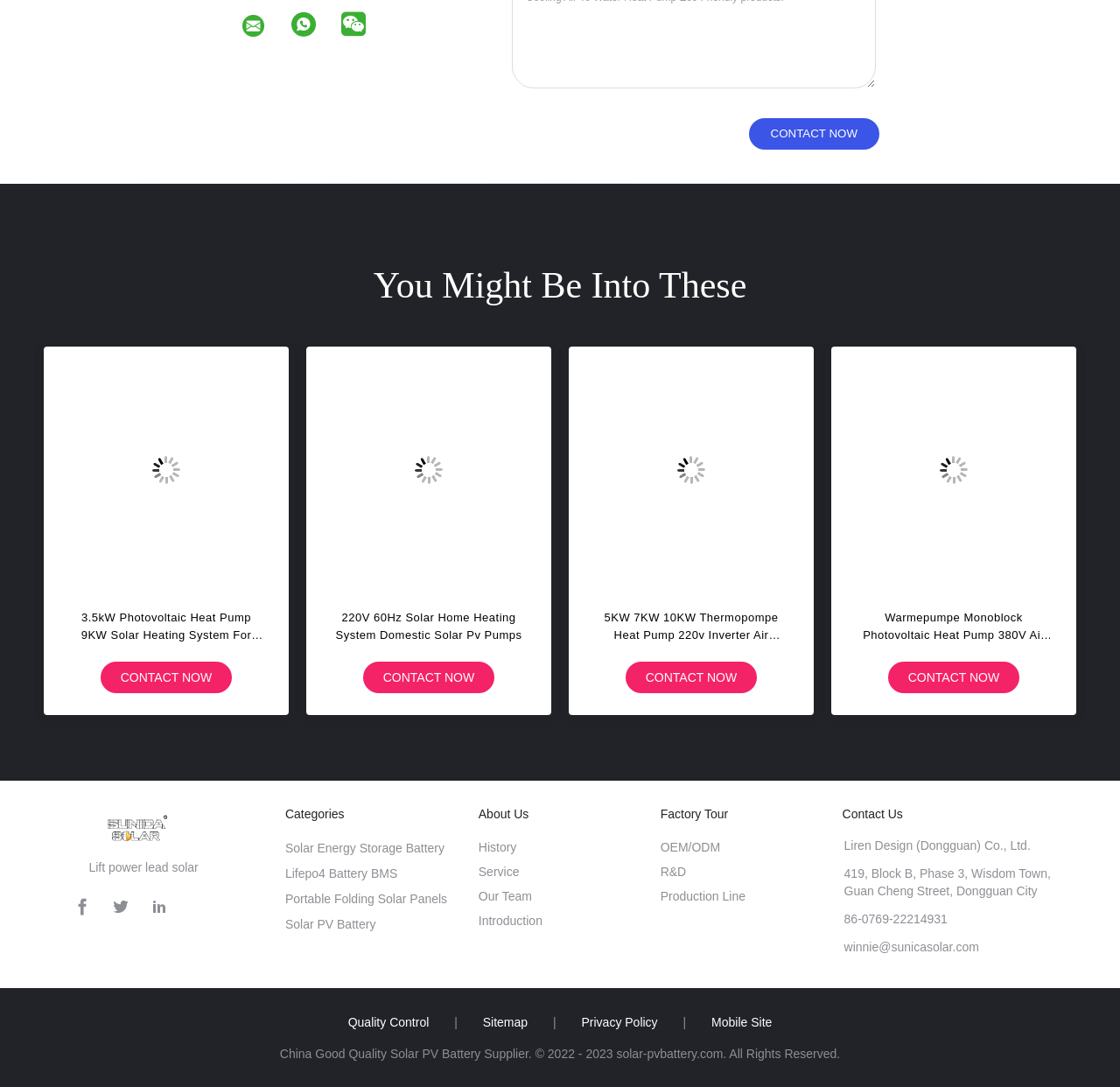Find the bounding box coordinates of the clickable region needed to perform the following instruction: "View the 'Factory Tour' page". The coordinates should be provided as four float numbers between 0 and 1, i.e., [left, top, right, bottom].

[0.59, 0.742, 0.65, 0.755]